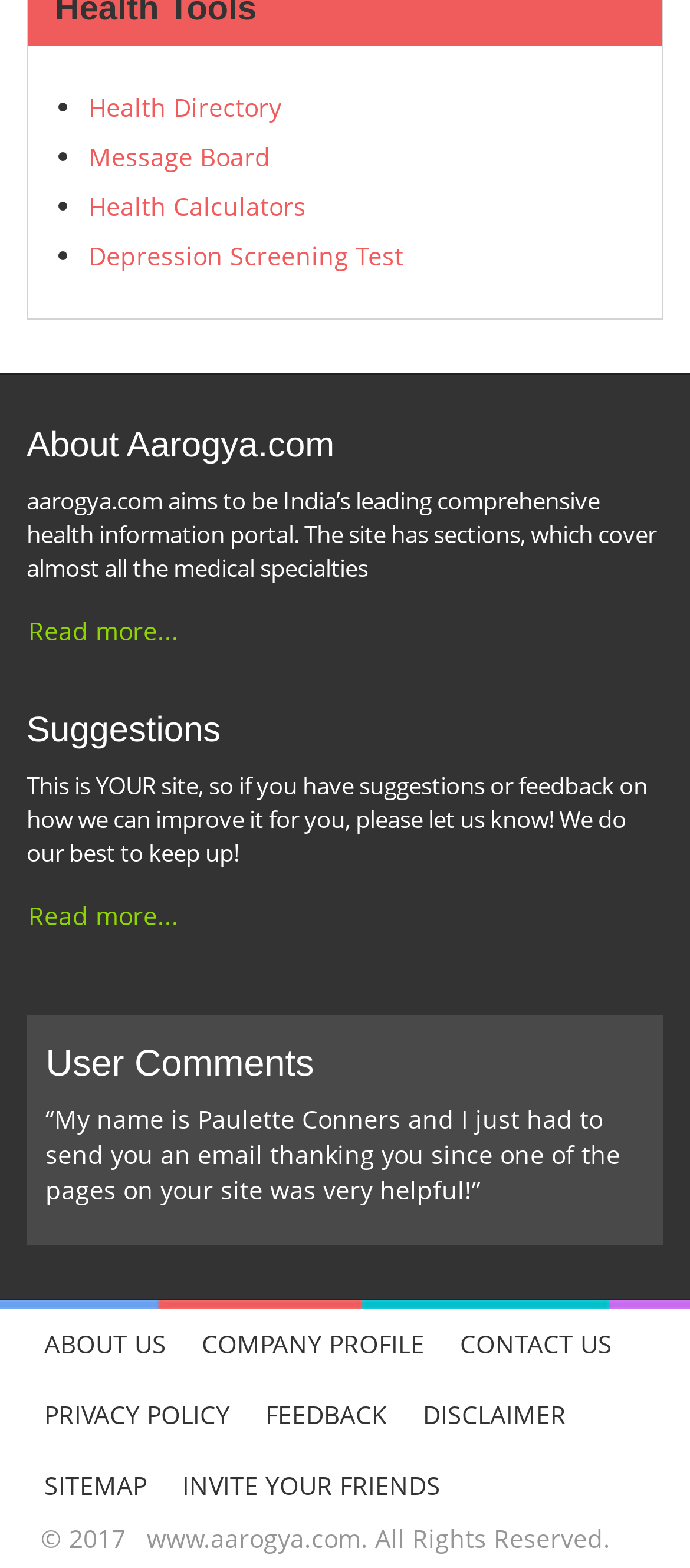Predict the bounding box of the UI element that fits this description: "Contact Us".

[0.641, 0.834, 0.913, 0.88]